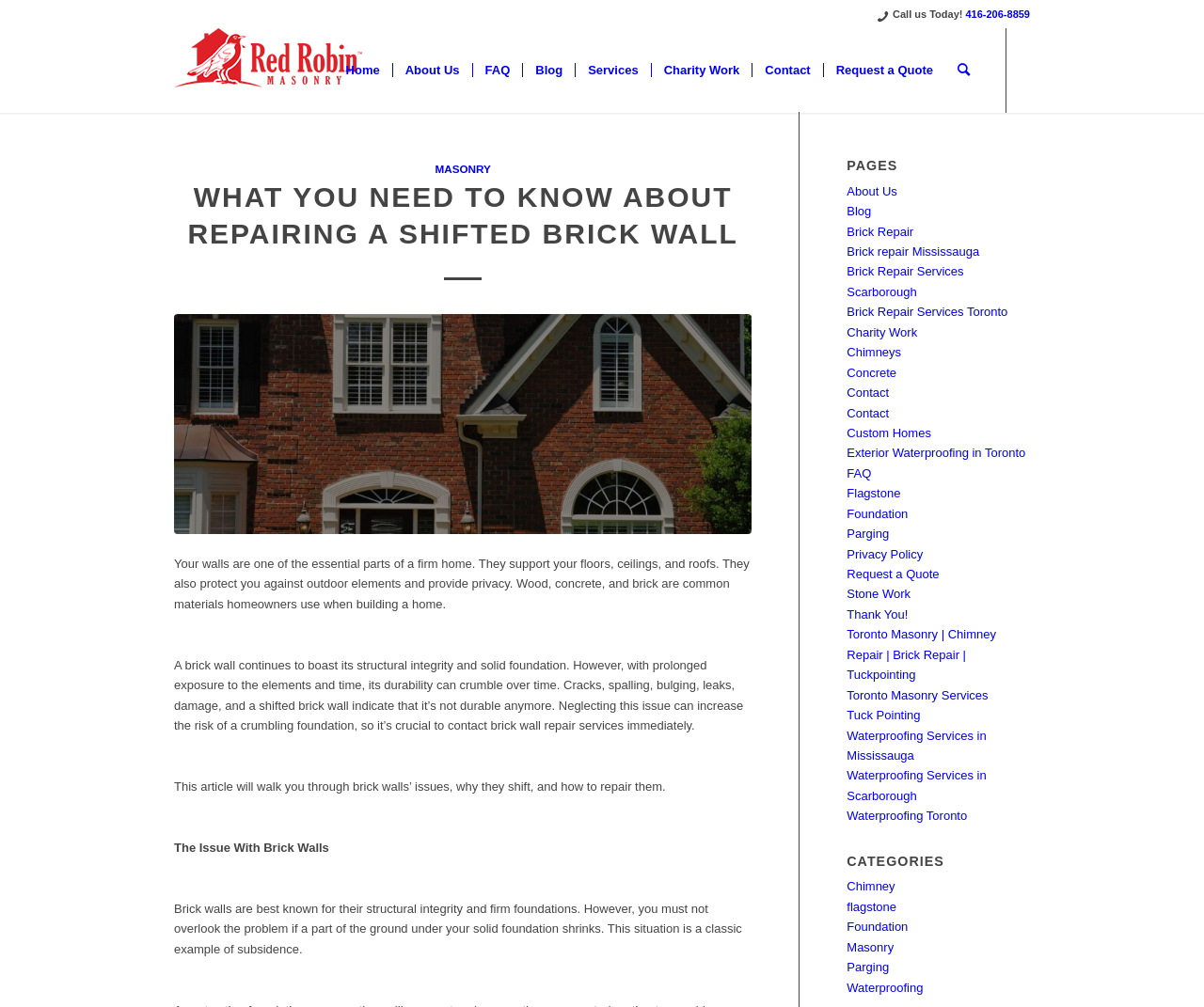Identify the bounding box coordinates of the element that should be clicked to fulfill this task: "Click on 'Home'". The coordinates should be provided as four float numbers between 0 and 1, i.e., [left, top, right, bottom].

None